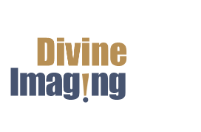Give an elaborate caption for the image.

The image features the logo of "Divine Imaging," where the text is creatively designed to highlight the brand's identity. The word "Divine" is presented in a warm gold color, evoking a sense of professionalism and quality, while "Imaging" is rendered in a deep blue, suggesting trust and reliability. The logo conveys a modern and polished aesthetic, suitable for a business focused on internet marketing and branding services. The bold and distinct typography reinforces the brand’s commitment to delivering exceptional marketing solutions to its clients.